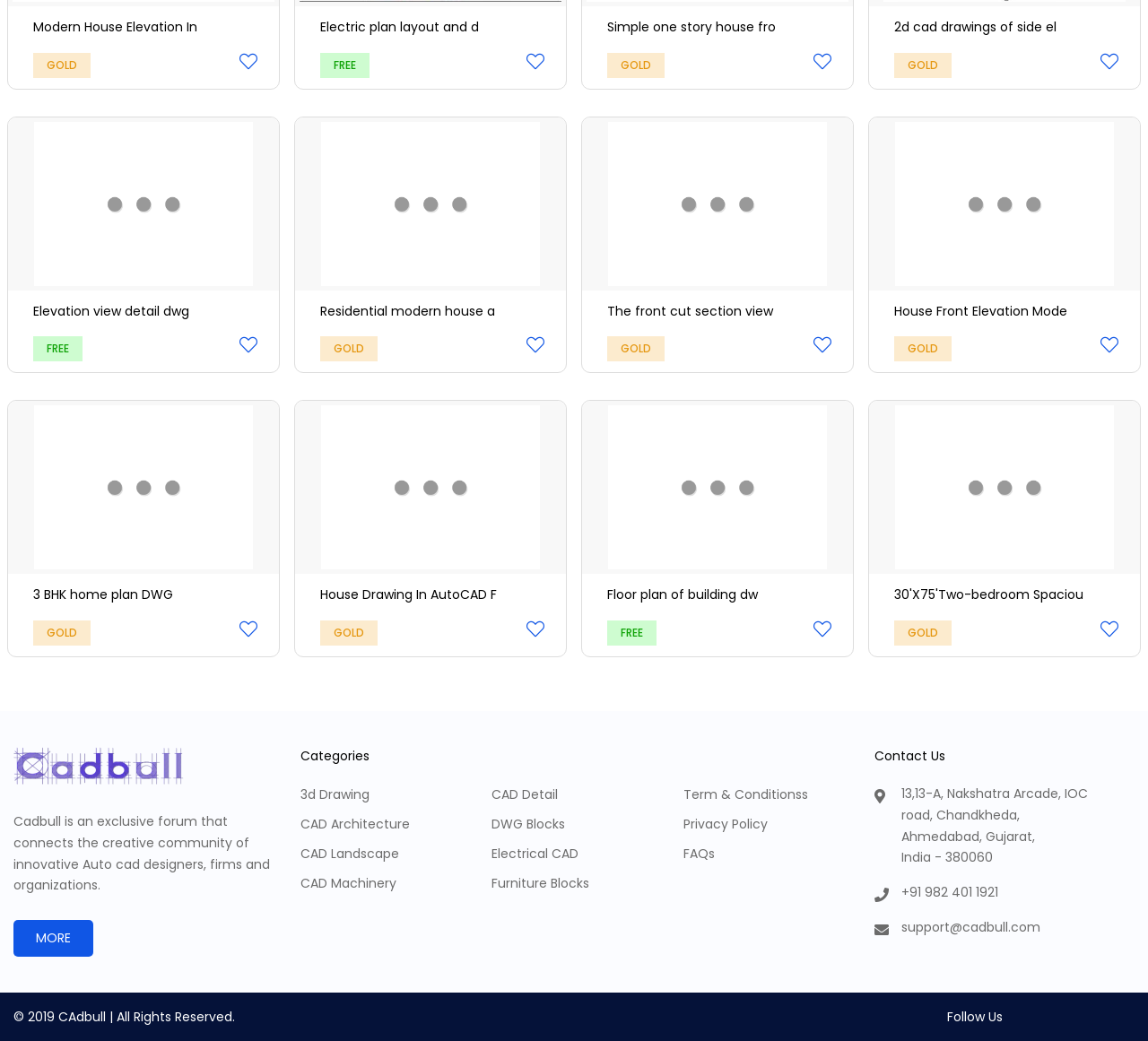Please identify the coordinates of the bounding box for the clickable region that will accomplish this instruction: "View 'Elevation view detail dwg FREE'".

[0.006, 0.112, 0.244, 0.359]